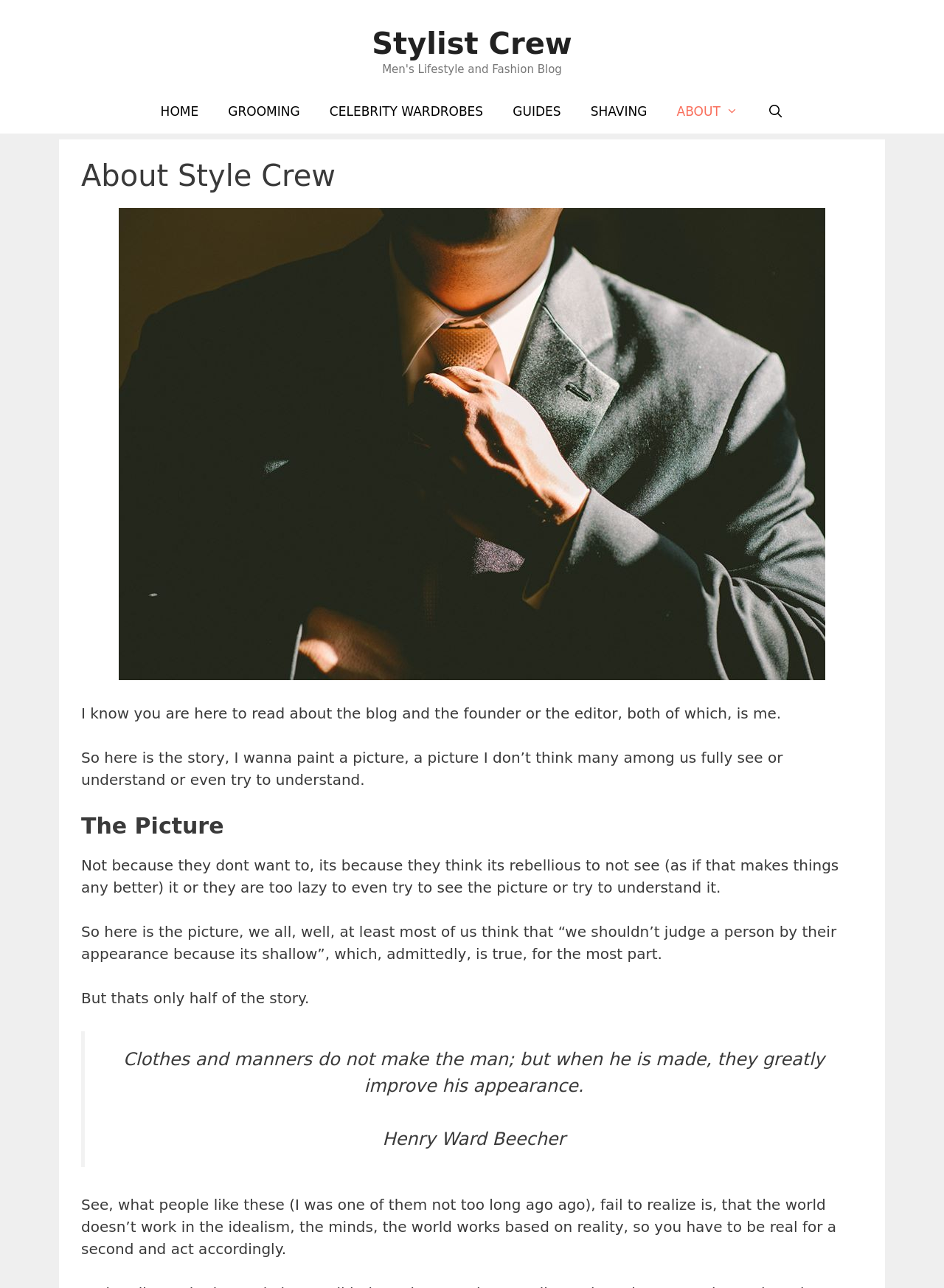Observe the image and answer the following question in detail: What is the main theme of the text?

The text discusses how people often judge others based on appearance, but the author argues that reality is different from idealism, and one should be realistic in their approach. This suggests that the main theme of the text is the contrast between appearance and reality.